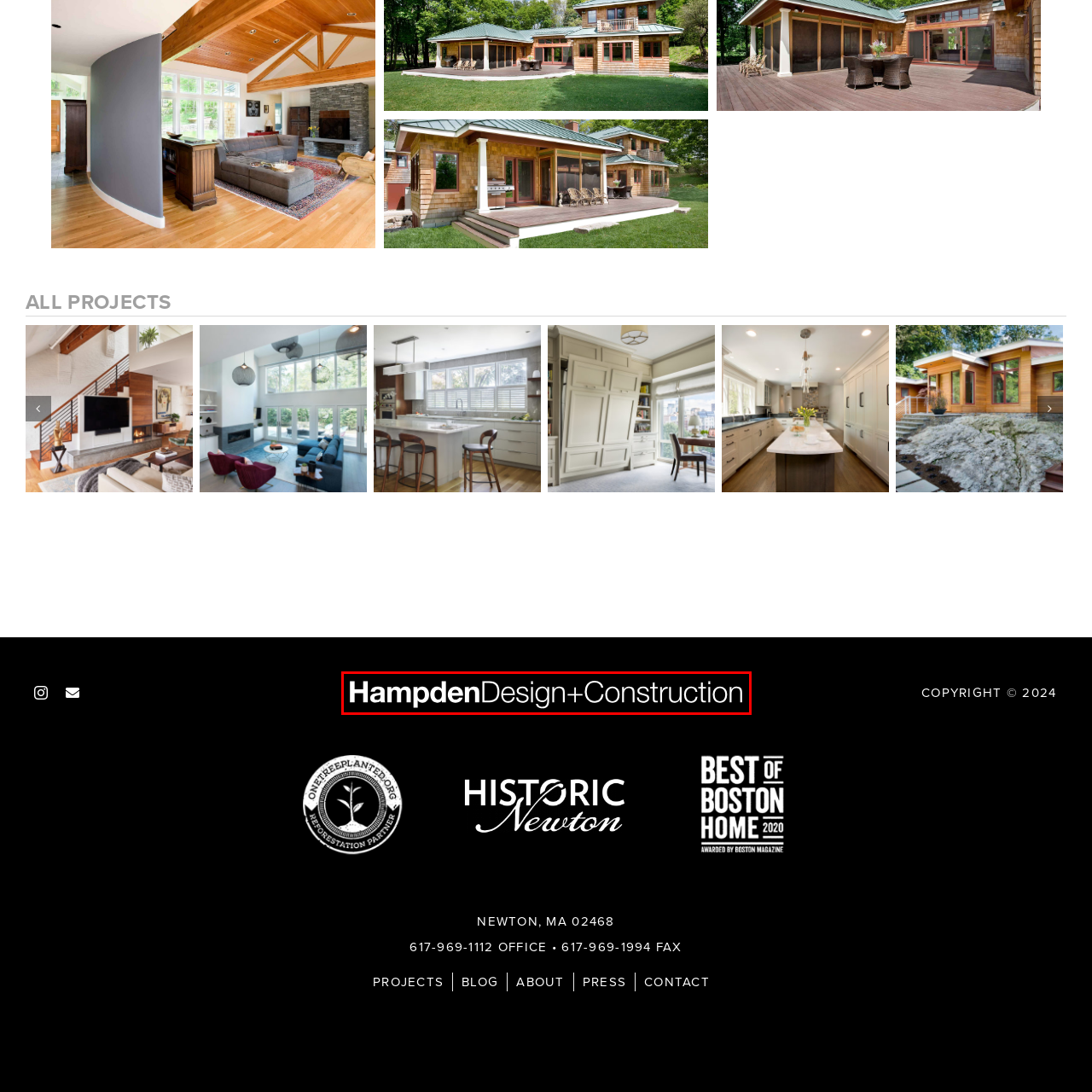What type of font is used for the logo?
Check the image inside the red bounding box and provide your answer in a single word or short phrase.

Sleek and modern